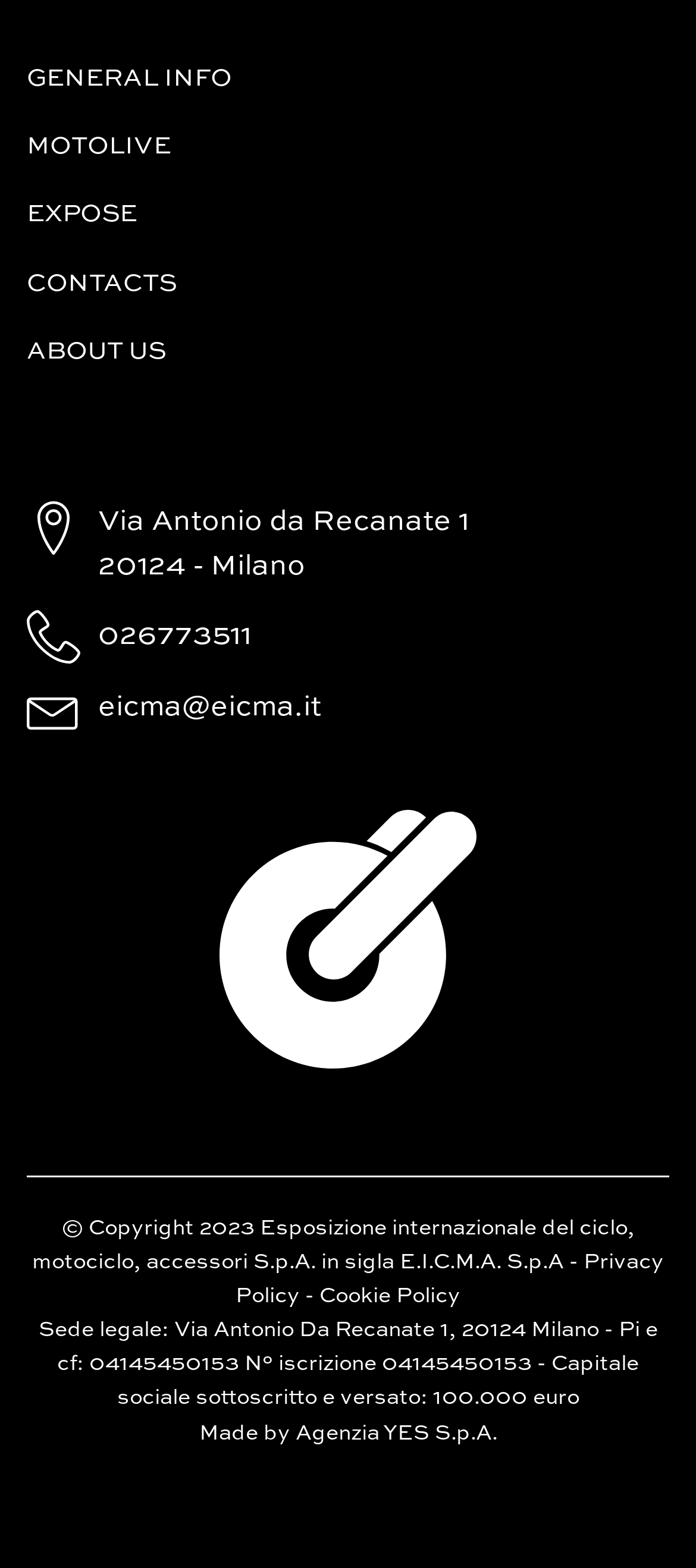Determine the bounding box coordinates of the element's region needed to click to follow the instruction: "Send an email to eicma@eicma.it". Provide these coordinates as four float numbers between 0 and 1, formatted as [left, top, right, bottom].

[0.141, 0.438, 0.462, 0.468]